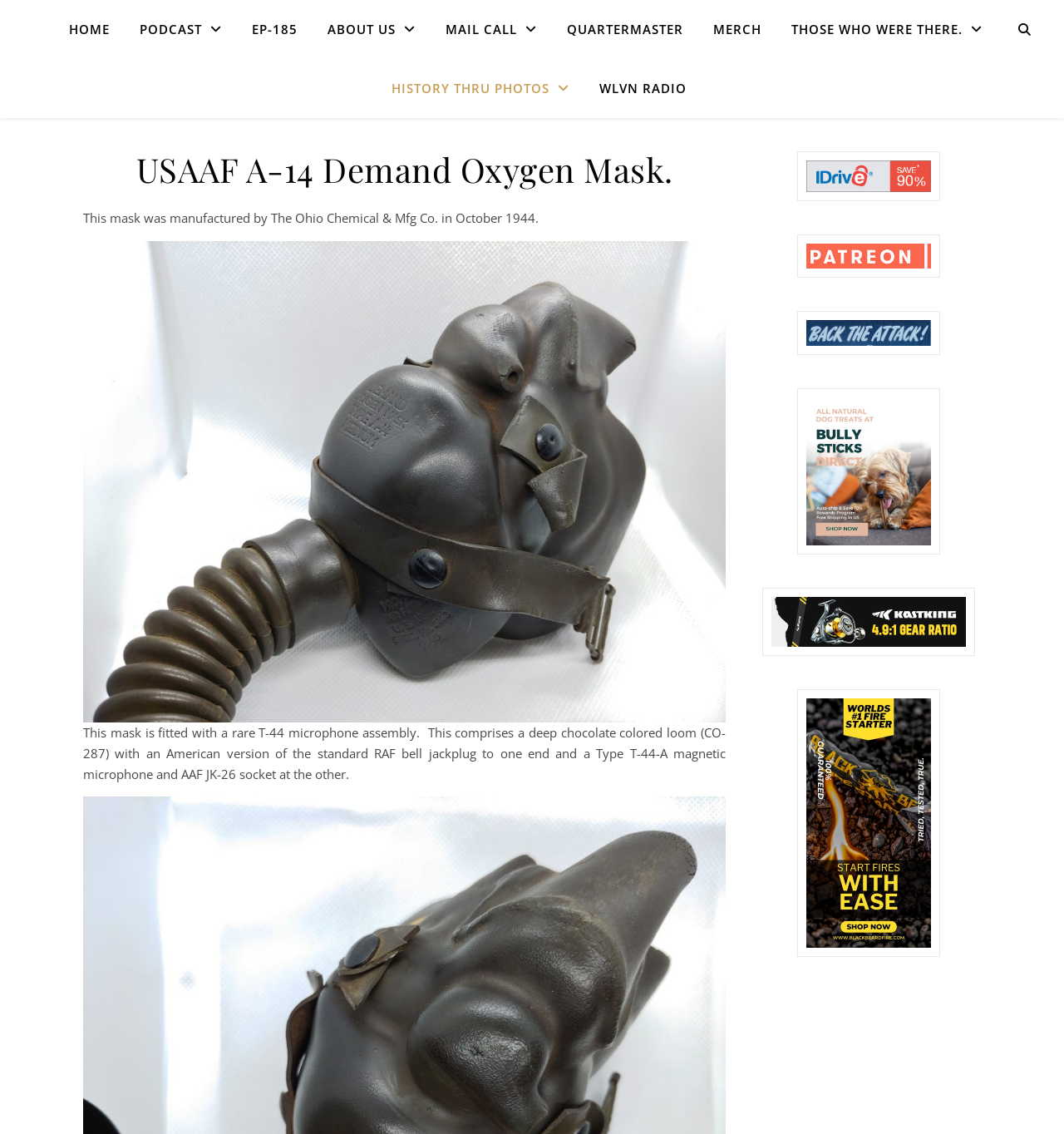Describe every aspect of the webpage in a detailed manner.

The webpage is about the USAAF A-14 Demand Oxygen Mask. At the top, there are seven links: "HOME", "PODCAST", "EP-185", "ABOUT US", "MAIL CALL", "QUARTERMASTER", and "MERCH", followed by two more links, "THOSE WHO WERE THERE" and "HISTORY THRU PHOTOS", positioned slightly below the first seven links. 

Below these links, there is a header with the title "USAAF A-14 Demand Oxygen Mask." 

The main content of the webpage starts with a paragraph of text describing the mask, stating that it was manufactured by The Ohio Chemical & Mfg Co. in October 1944. 

Below this text, there is a figure, likely an image of the oxygen mask. 

Following the figure, there is another paragraph of text describing the mask's features, including a rare T-44 microphone assembly. 

On the right side of the page, there are five tables, each containing a single link. These tables are stacked vertically, with the first table at the top and the last table at the bottom. The links within these tables are not labeled. 

There is also a complementary section on the right side of the page, which contains the five tables with links.